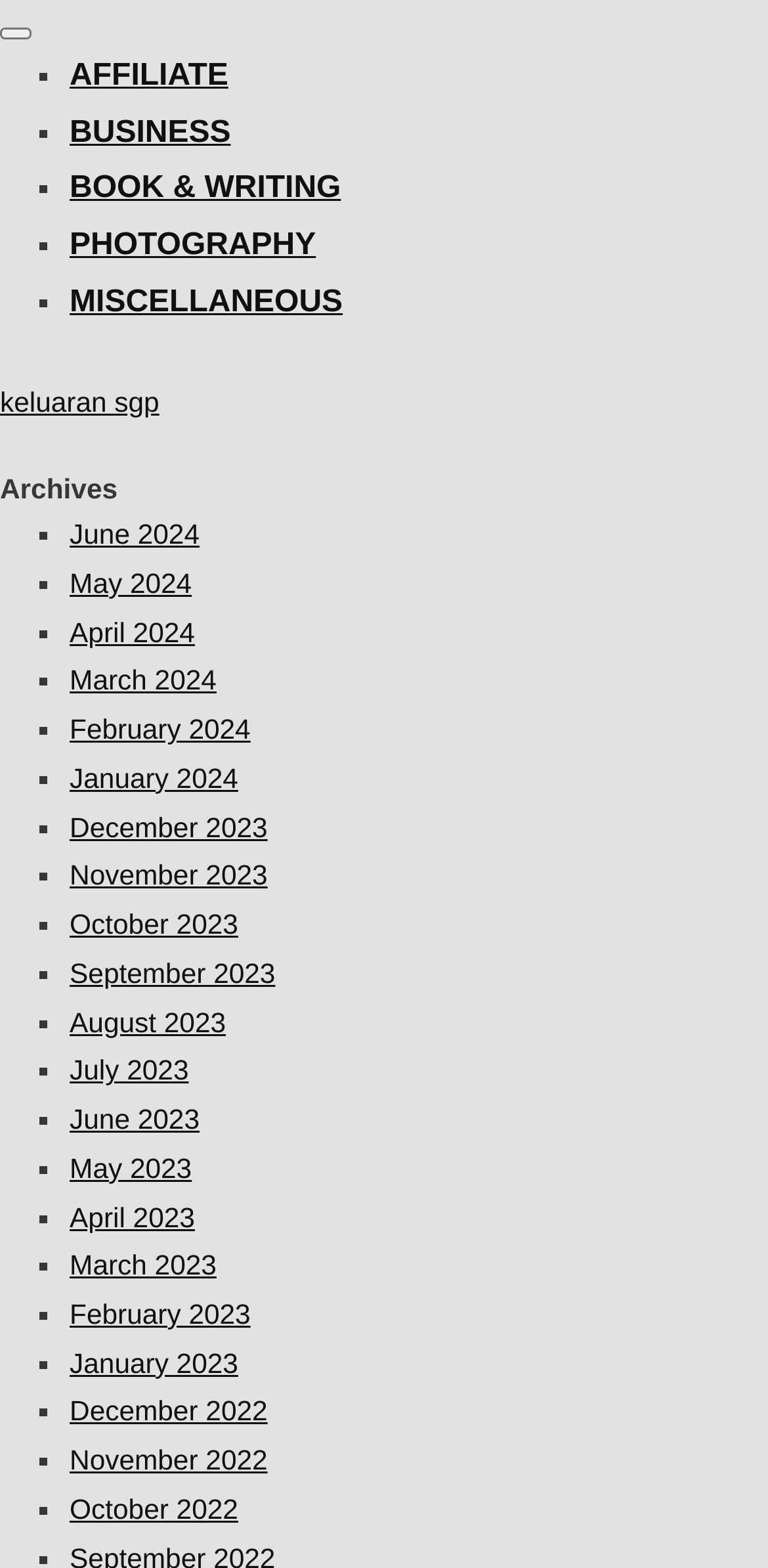Please specify the bounding box coordinates of the element that should be clicked to execute the given instruction: 'Go to AFFILIATE page'. Ensure the coordinates are four float numbers between 0 and 1, expressed as [left, top, right, bottom].

[0.091, 0.037, 0.297, 0.059]